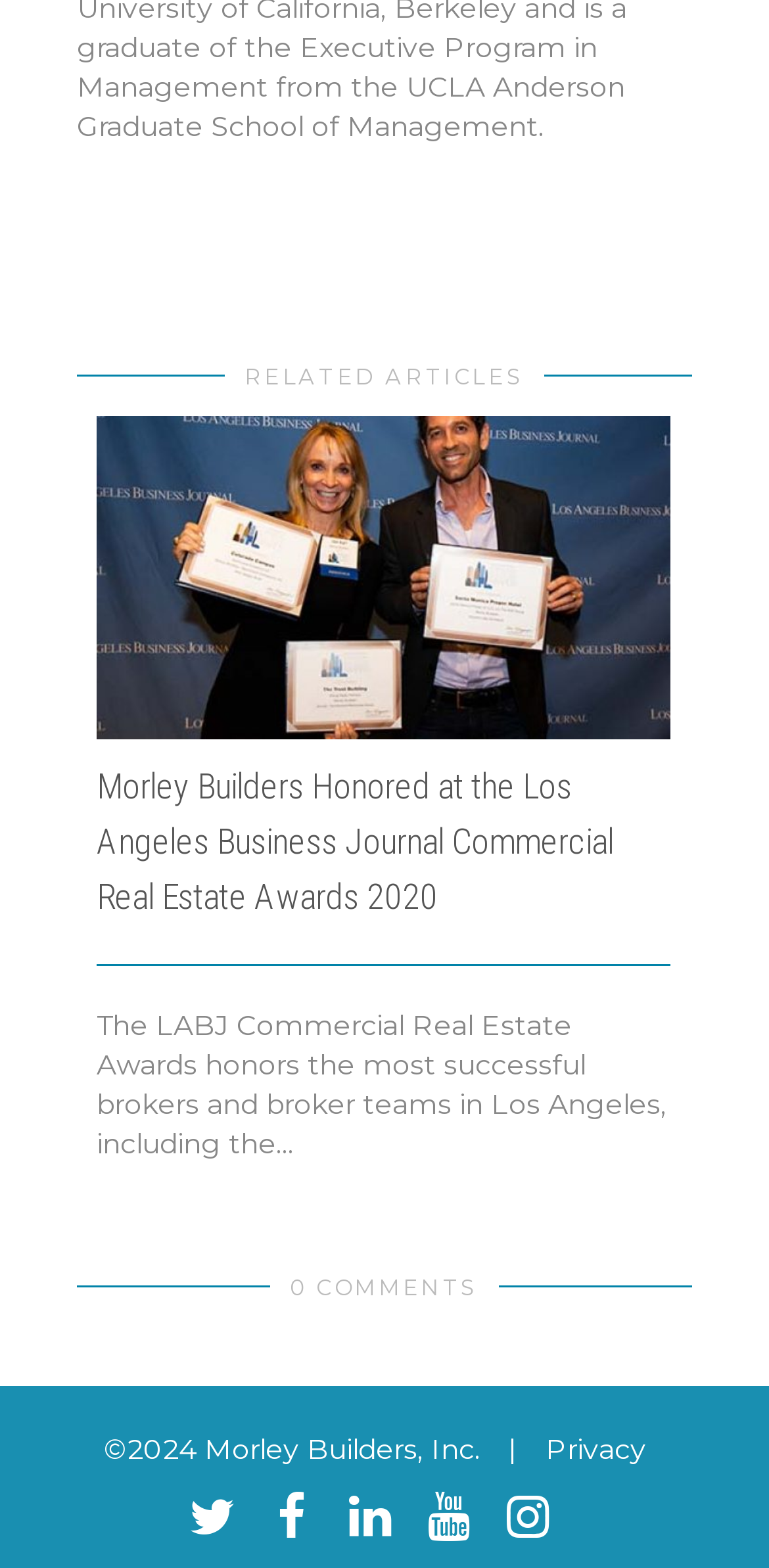Answer the question below with a single word or a brief phrase: 
What is the copyright year of the website?

2024